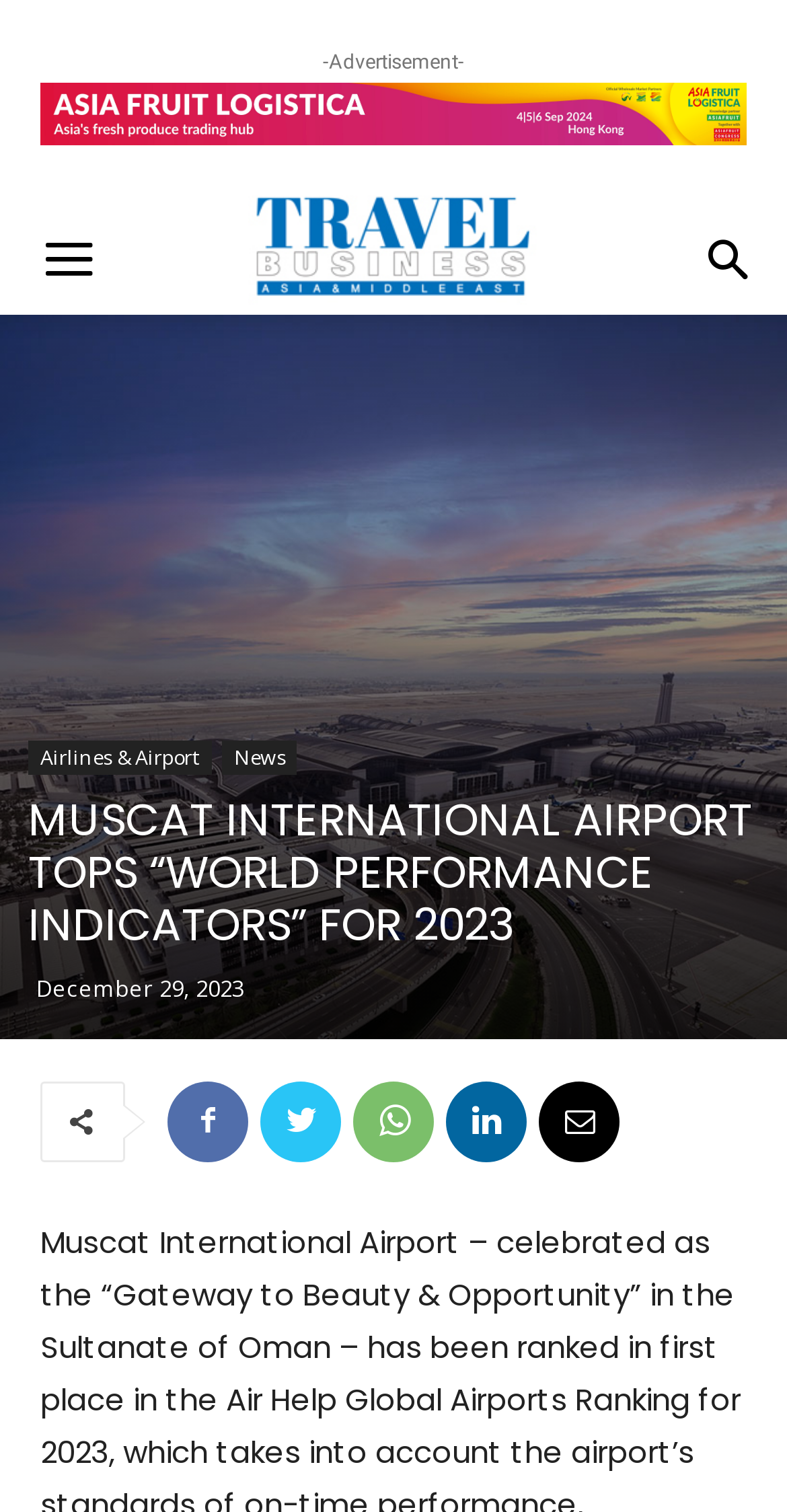Identify the bounding box coordinates for the element you need to click to achieve the following task: "Click on the advertisement link". Provide the bounding box coordinates as four float numbers between 0 and 1, in the form [left, top, right, bottom].

[0.41, 0.033, 0.59, 0.048]